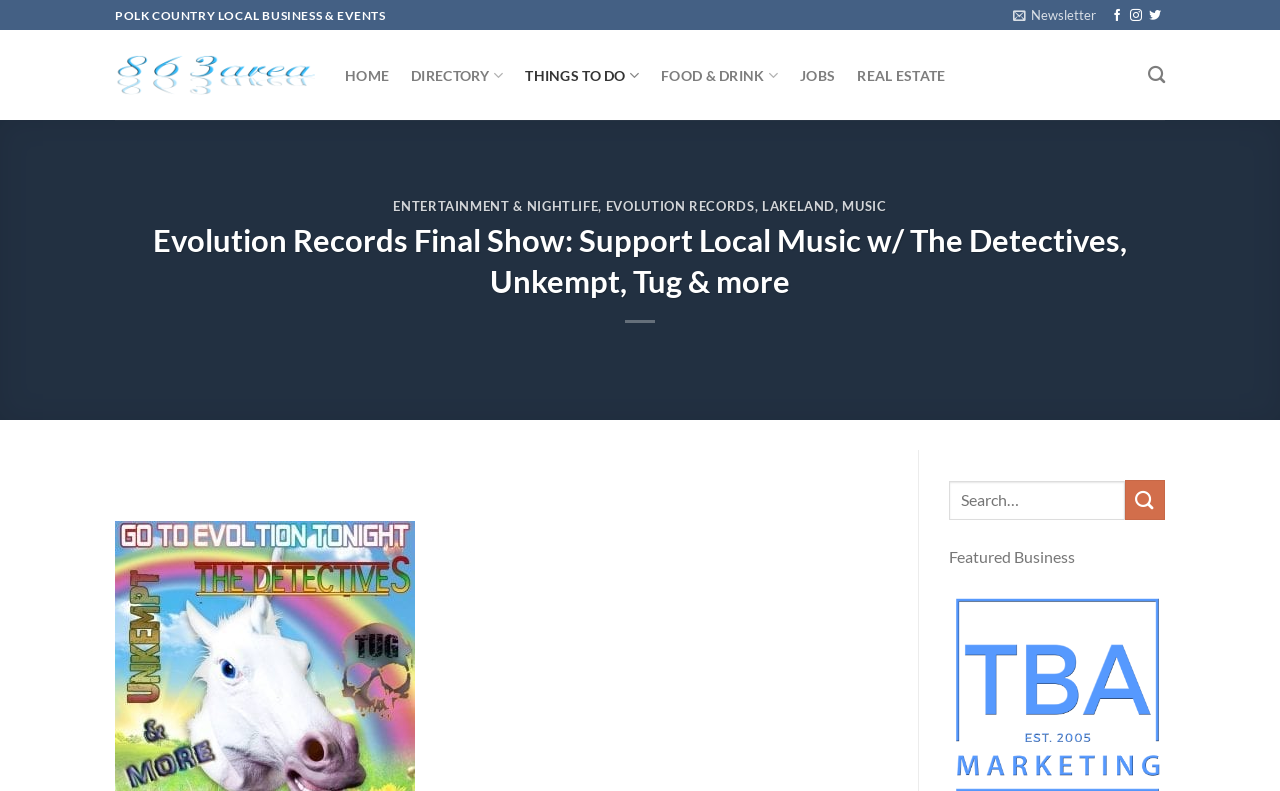Locate the bounding box coordinates of the clickable region necessary to complete the following instruction: "Go to HOME page". Provide the coordinates in the format of four float numbers between 0 and 1, i.e., [left, top, right, bottom].

[0.27, 0.068, 0.304, 0.123]